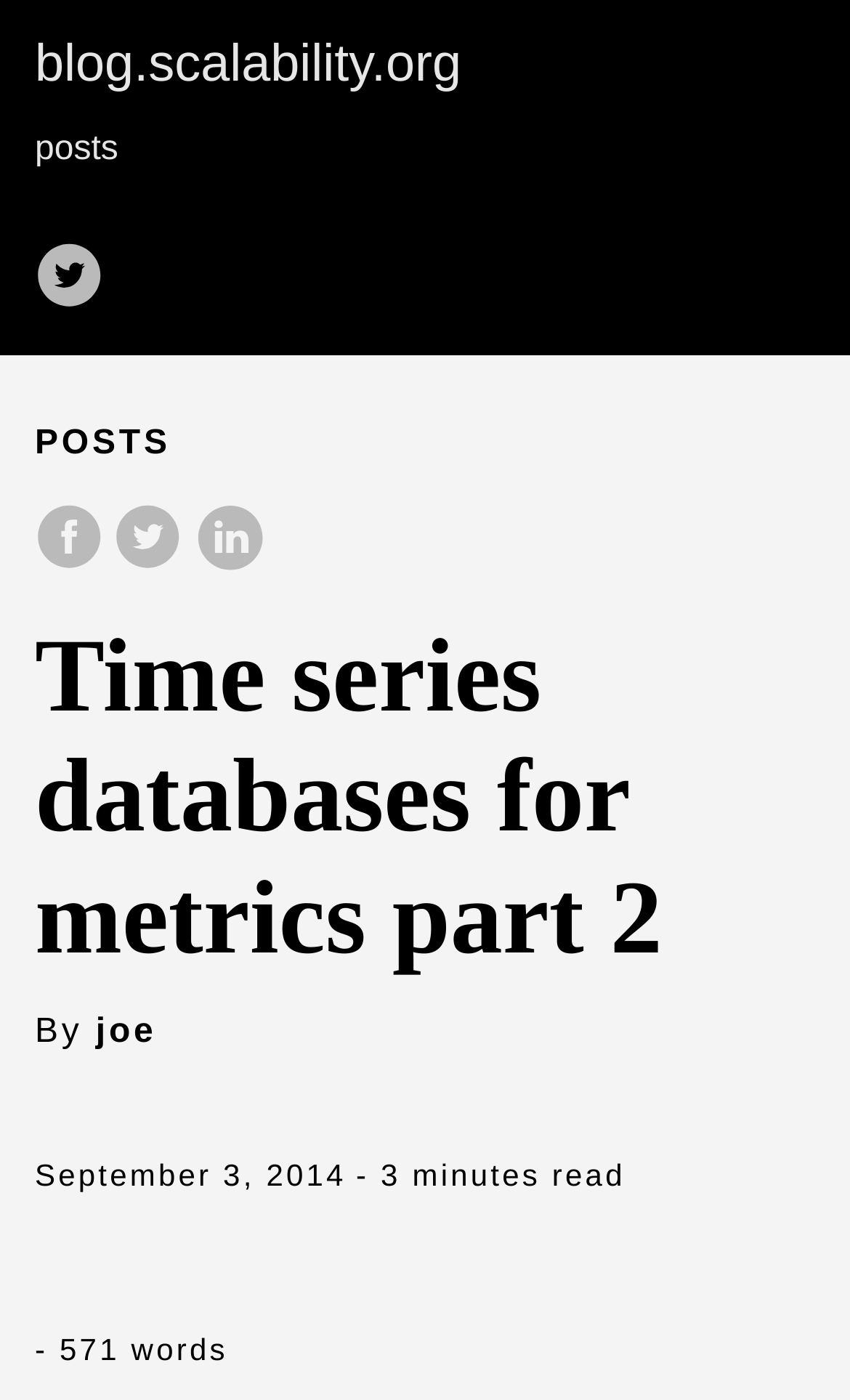Elaborate on the different components and information displayed on the webpage.

The webpage is a blog post titled "Time series databases for metrics part 2" on the blog.scalability.org website. At the top left, there is a link to the website's homepage, followed by a link to the "posts" section. Next to these links, there is a Twitter icon and a link to follow the blog on Twitter, which opens in a new window.

Below these elements, there is a section with three social media sharing links: Facebook, Twitter, and LinkedIn, each accompanied by a small icon. To the right of these links, there is a heading with the title of the blog post.

The main content of the blog post is written by "joe" and was published on September 3, 2014. The post takes approximately 3 minutes to read and contains 571 words. The text of the post is not summarized here, but it appears to be a personal reflection on working with InfluxDB and the author's plans to share their CLI on GitHub.